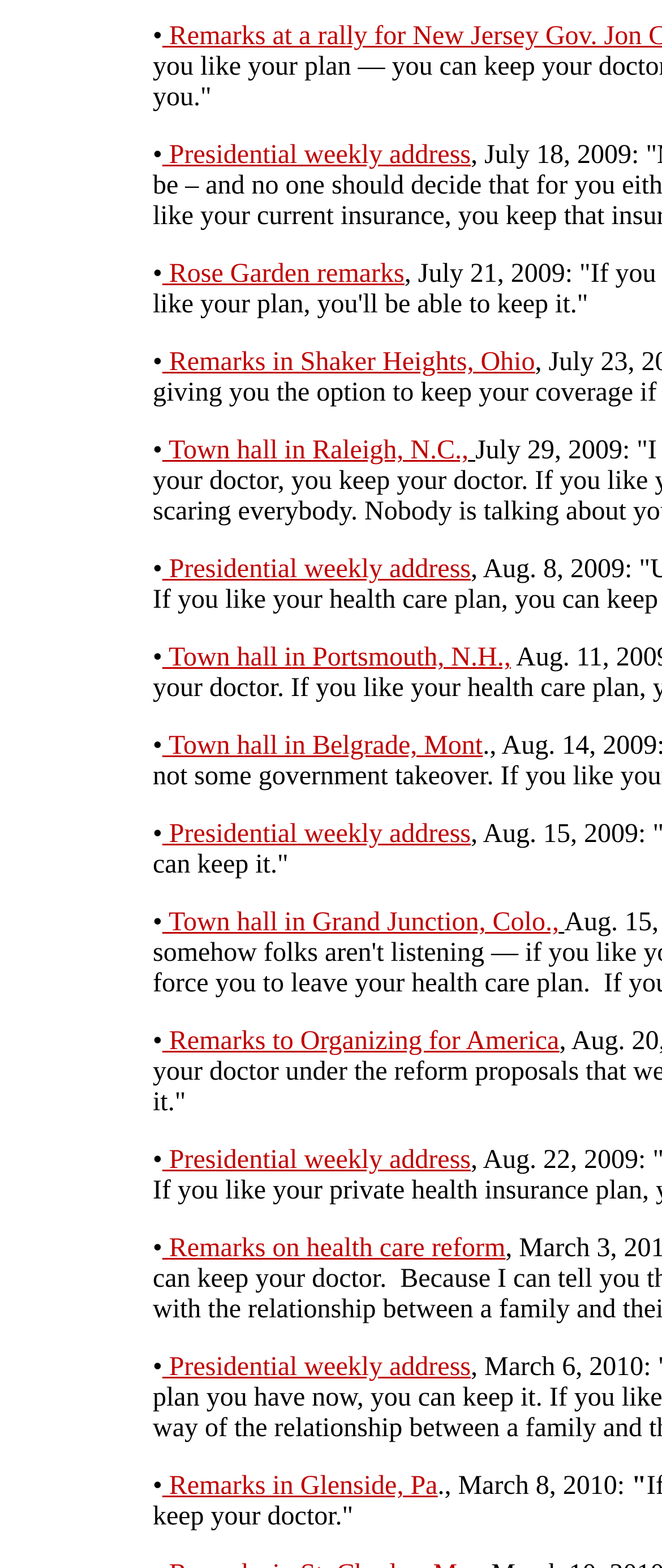Please find the bounding box coordinates of the element that must be clicked to perform the given instruction: "View Remarks on health care reform". The coordinates should be four float numbers from 0 to 1, i.e., [left, top, right, bottom].

[0.245, 0.787, 0.763, 0.806]